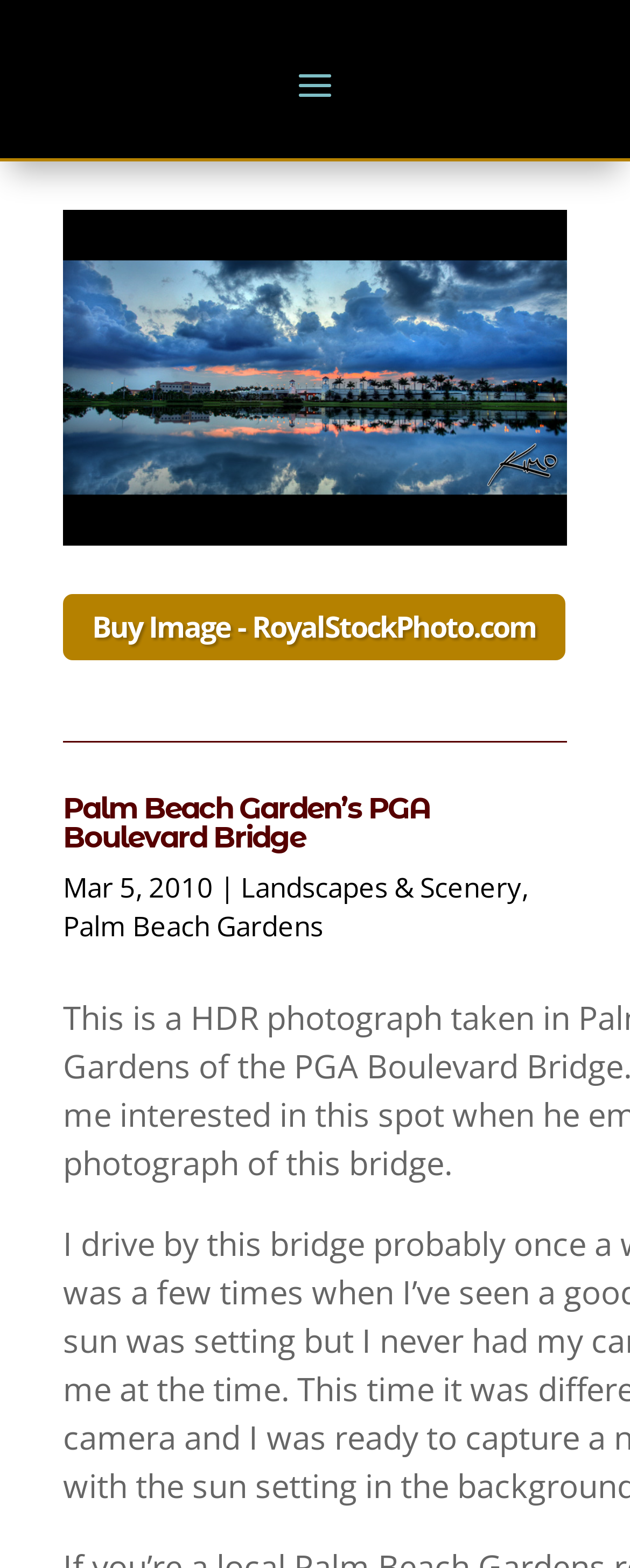Provide a comprehensive description of the webpage.

The webpage features a prominent image, taking up most of the top section, showcasing the Palm Beach Garden's PGA Boulevard Bridge. Below the image, there are two links, one on the left and one on the right, with the left link being a blank link and the right link labeled "Buy Image - RoyalStockPhoto.com". 

Underneath the image, there is a heading that reads "Palm Beach Garden’s PGA Boulevard Bridge". Following the heading, there is a section with three elements aligned horizontally. On the left, there is a date "Mar 5, 2010", in the middle, a vertical bar, and on the right, a link labeled "Landscapes & Scenery". 

Further down, there is another link, "Palm Beach Gardens", positioned on the left side of the page.